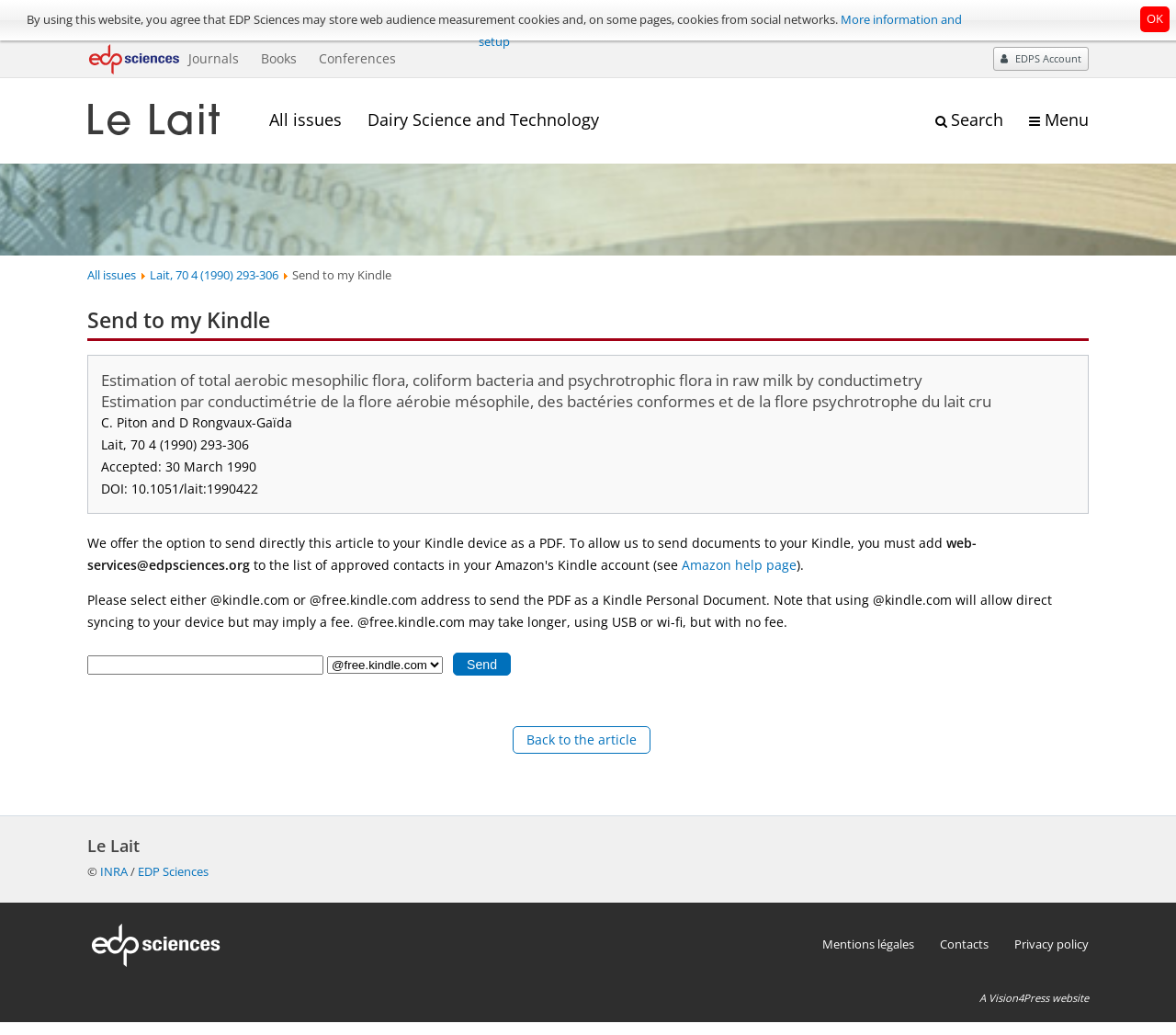Please give a succinct answer using a single word or phrase:
What is the purpose of the 'Send to my Kindle' feature?

To send articles to Kindle device